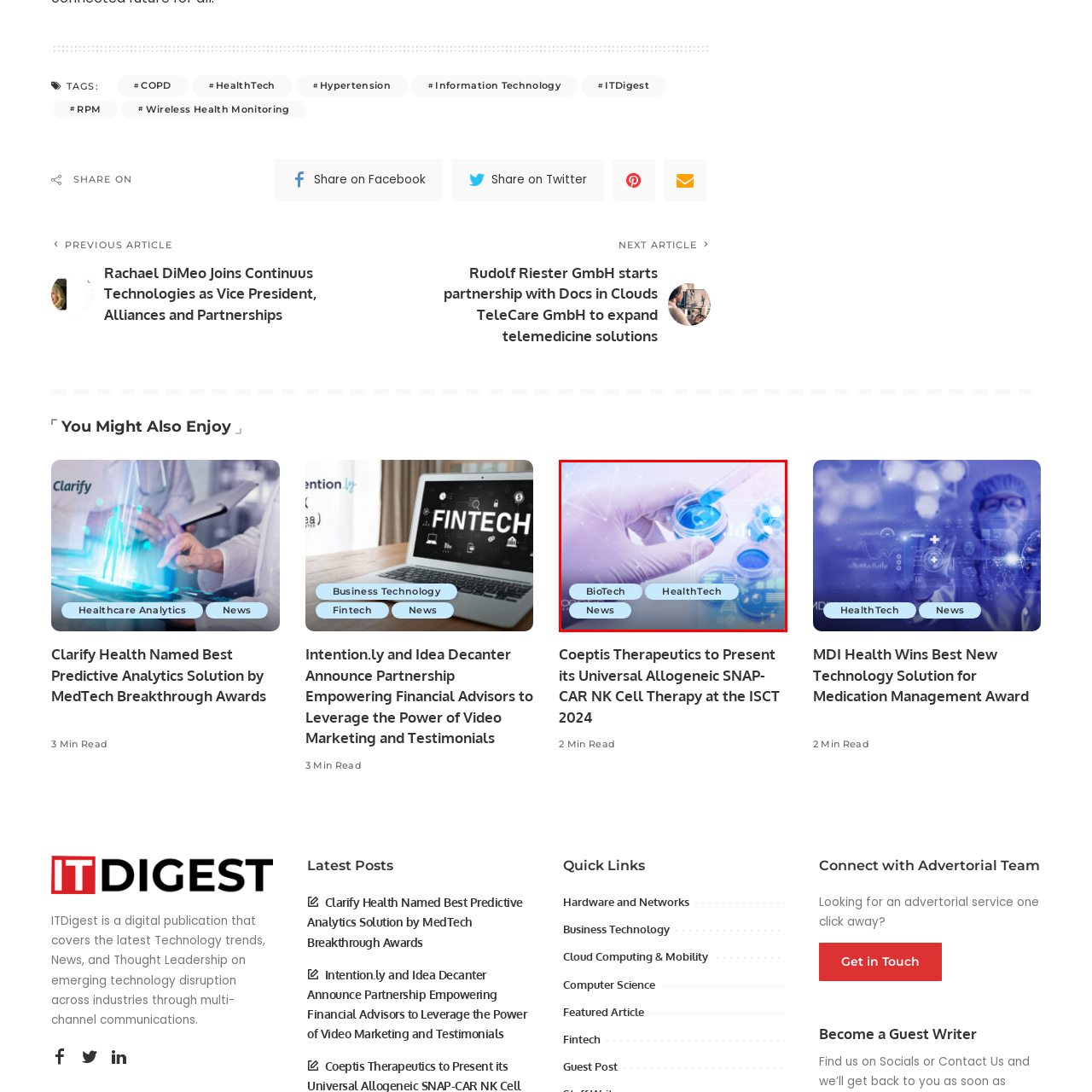Look closely at the image highlighted in red, What are the focus areas of the content? 
Respond with a single word or phrase.

BioTech, HealthTech, and News